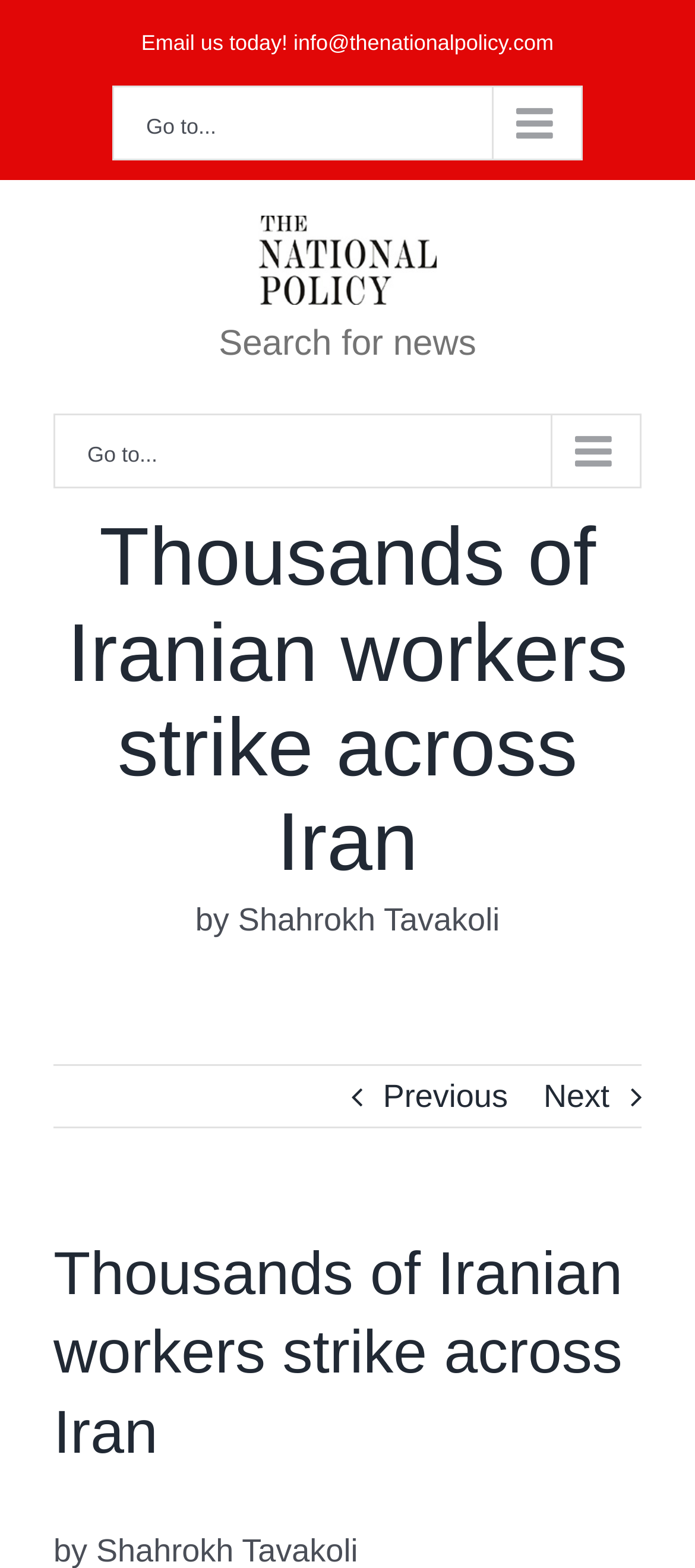Is there a contact email address?
Could you give a comprehensive explanation in response to this question?

I found a link element with the text 'Email us today! info@thenationalpolicy.com', which provides a contact email address for the website. This allows users to contact the website administrators or editors.